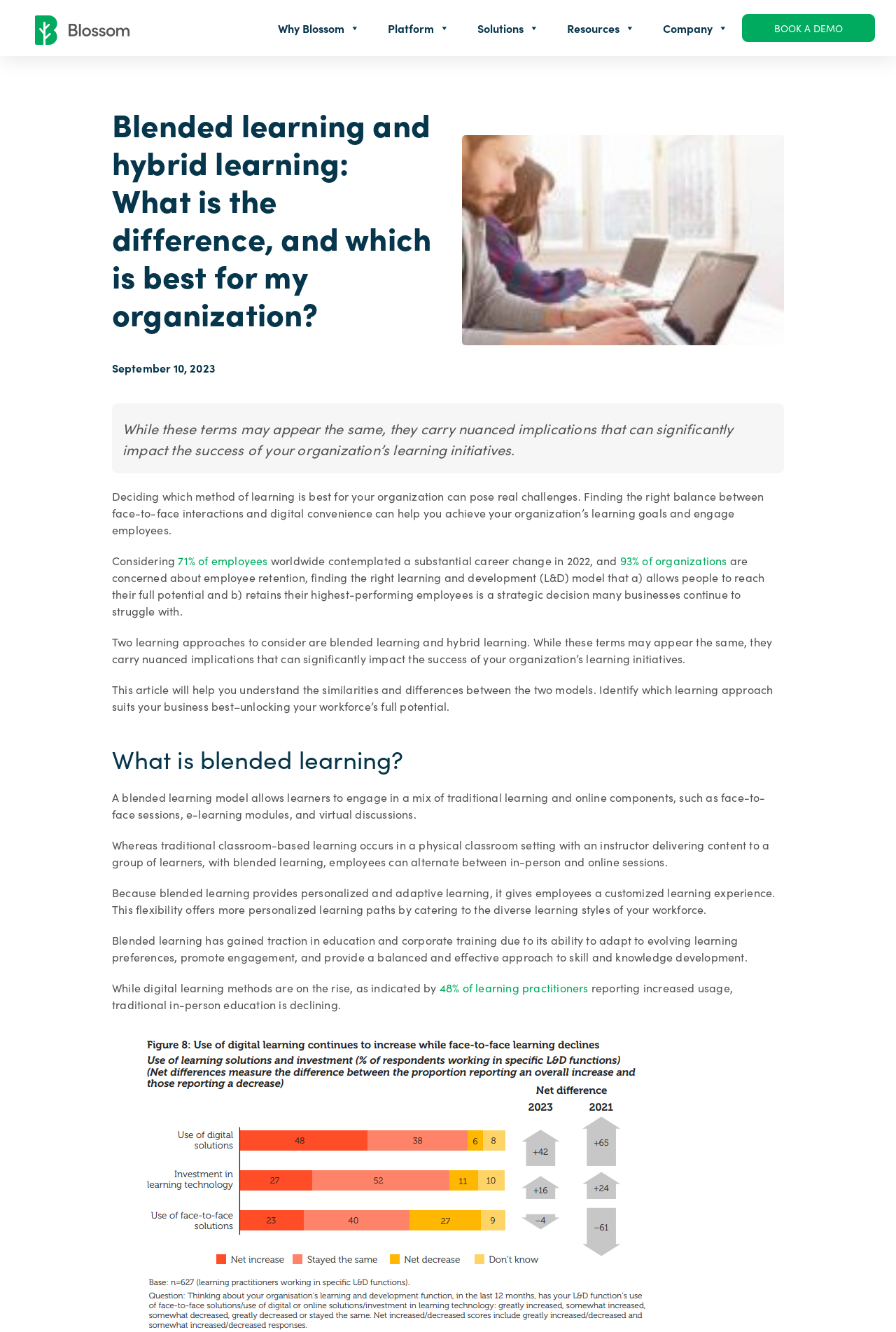Determine the bounding box coordinates of the clickable region to execute the instruction: "Read the article about 'Blended learning and hybrid learning'". The coordinates should be four float numbers between 0 and 1, denoted as [left, top, right, bottom].

[0.125, 0.079, 0.484, 0.249]